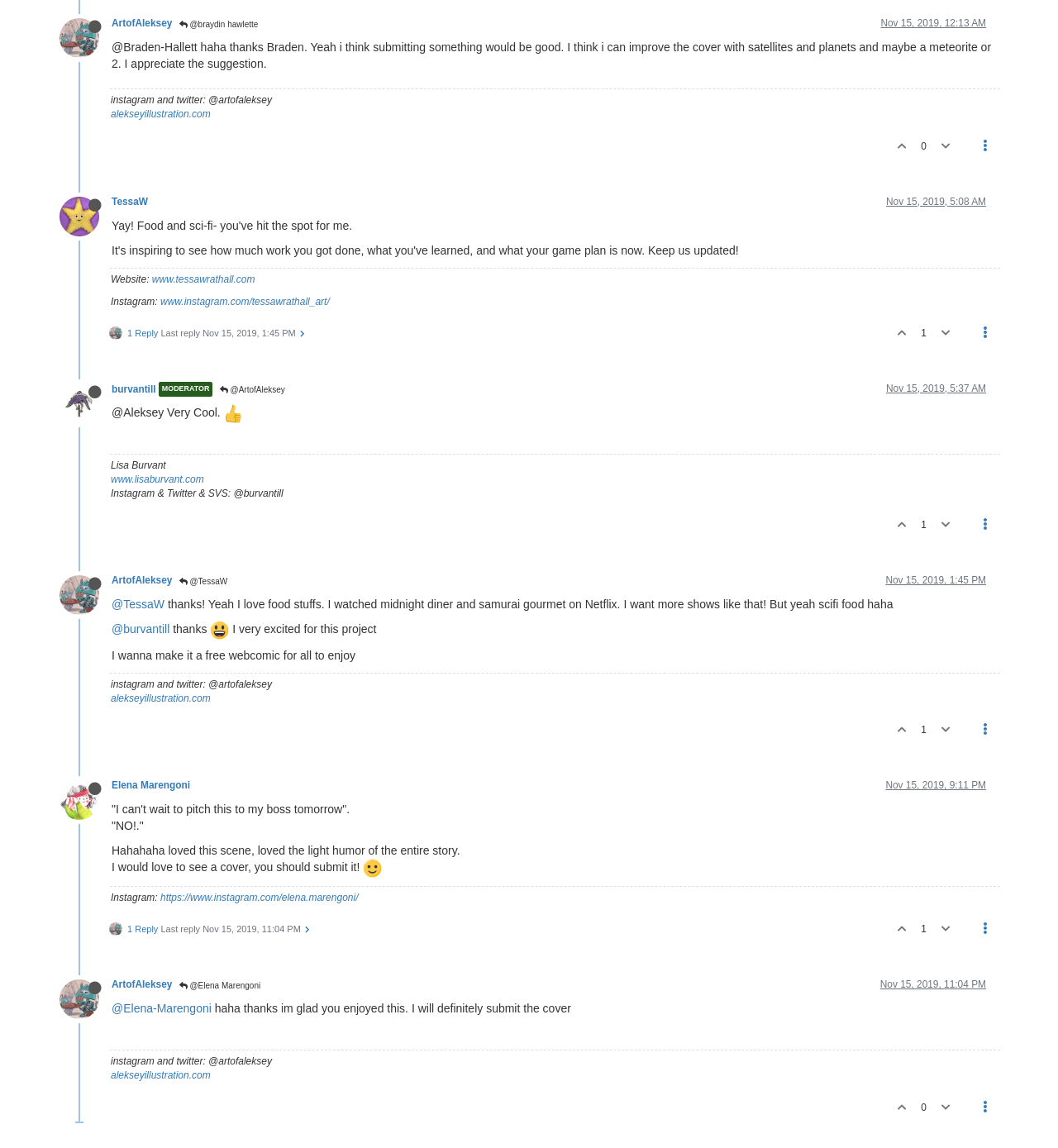What is the emoji used by Elena Marengoni in her comment? From the image, respond with a single word or brief phrase.

😊